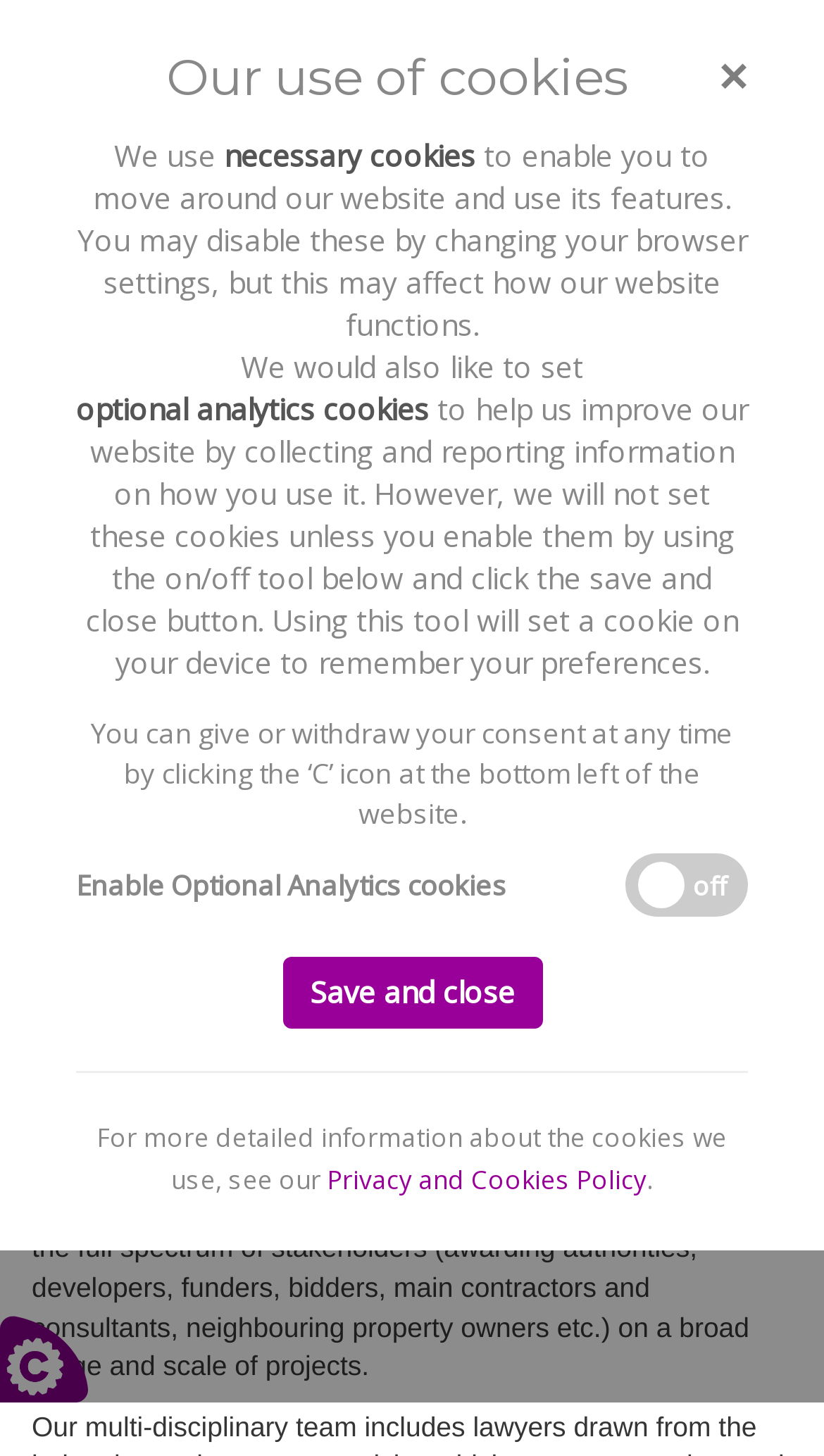Extract the top-level heading from the webpage and provide its text.

Projects and Infrastructure